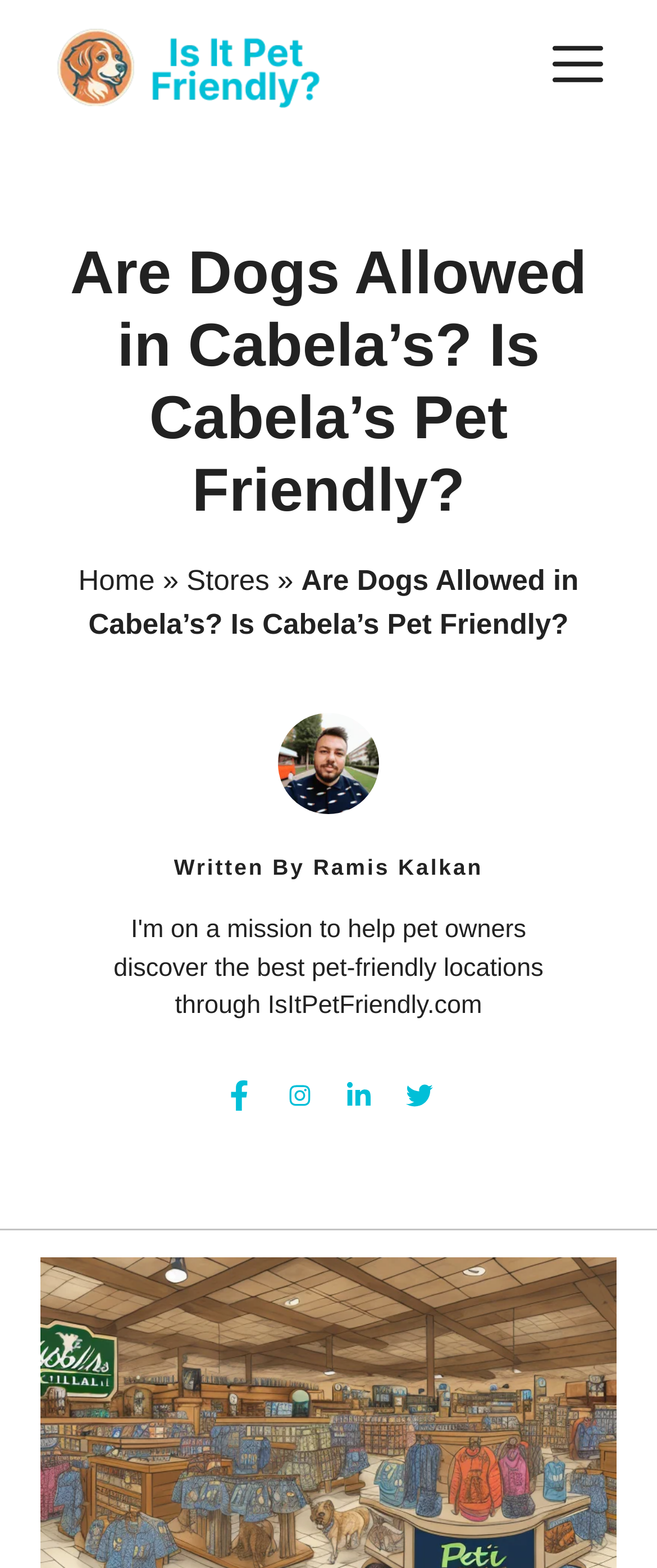Please extract the webpage's main title and generate its text content.

Are Dogs Allowed in Cabela’s? Is Cabela’s Pet Friendly?